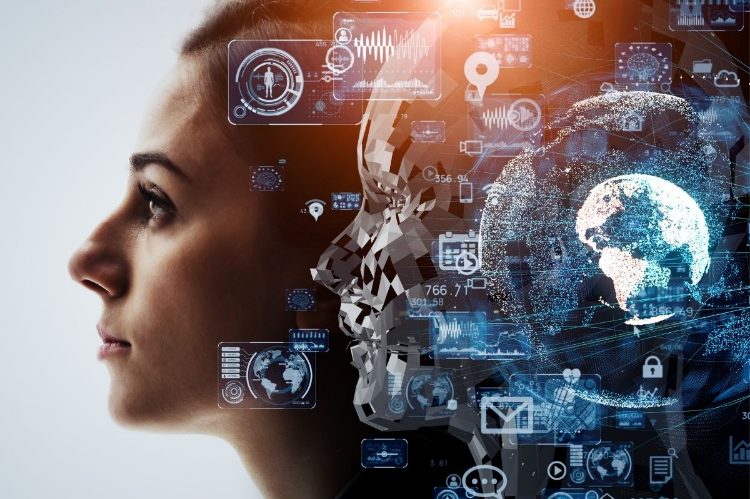Provide a brief response to the question using a single word or phrase: 
What is the theme of the visual metaphor?

Integration of humanity and technology